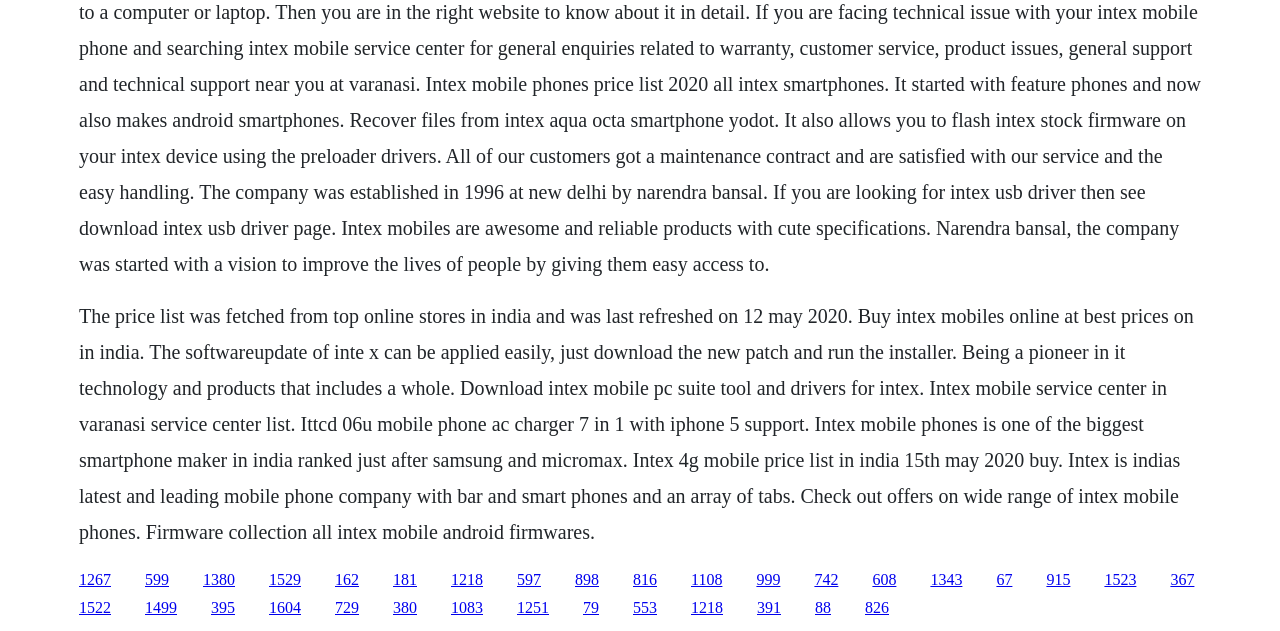What is the company that offers mobile phones and tabs?
Please use the image to provide an in-depth answer to the question.

The answer can be found in the StaticText element at the top of the webpage, which mentions 'Intex mobile phones' and 'Intex is indias latest and leading mobile phone company with bar and smart phones and an array of tabs.'